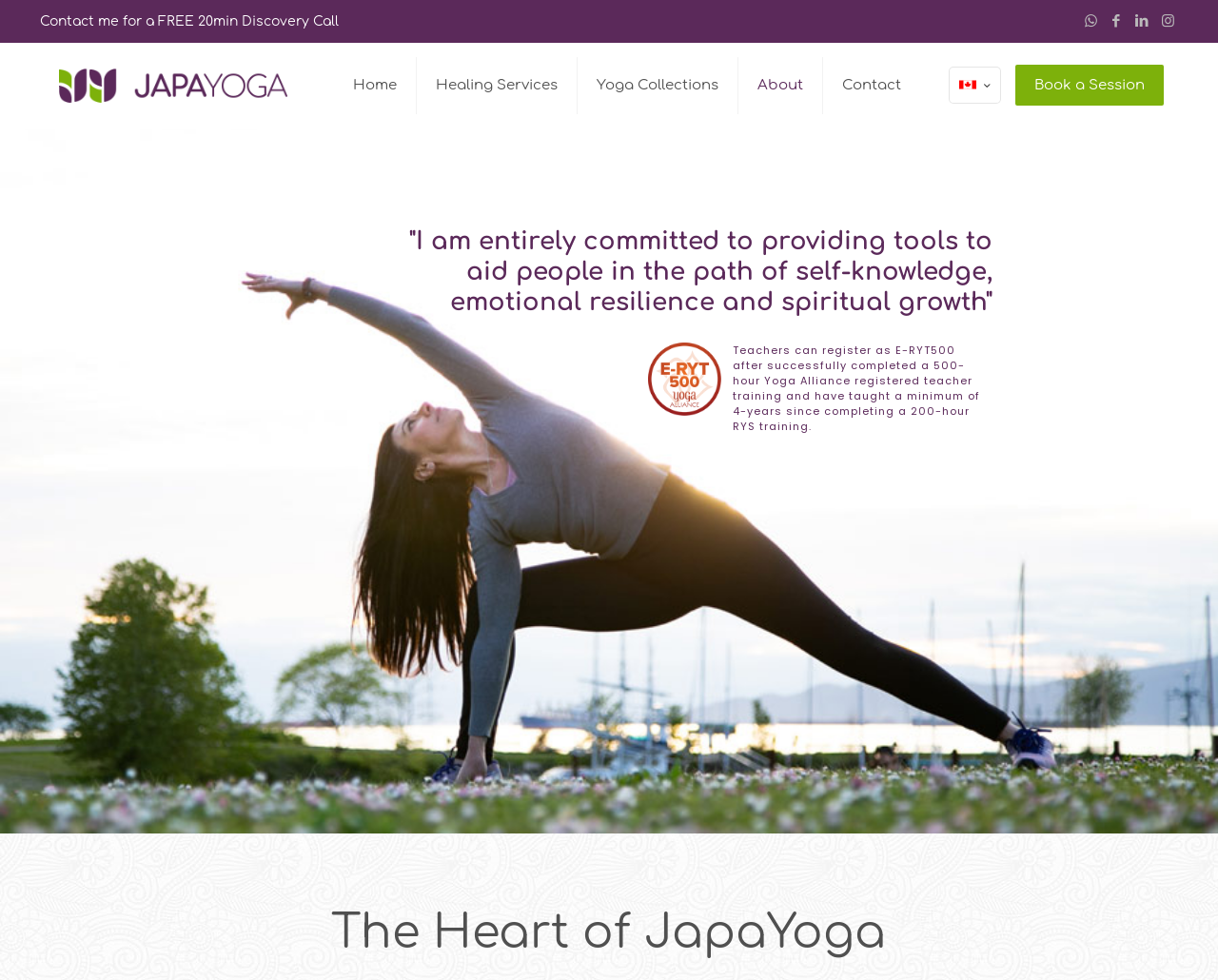Find the bounding box coordinates of the element I should click to carry out the following instruction: "Click the 'About' link".

[0.606, 0.044, 0.676, 0.131]